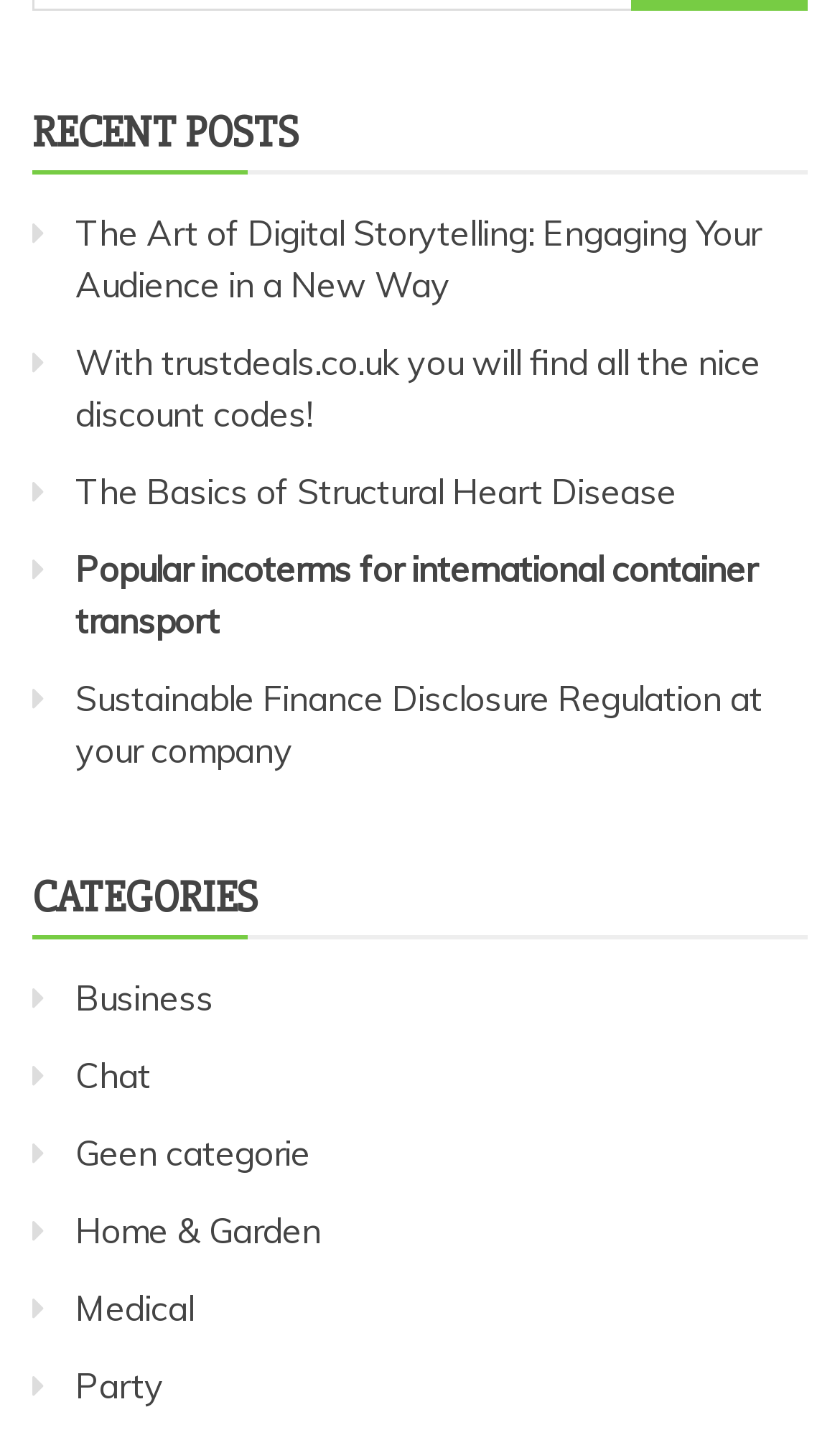Find the bounding box of the UI element described as follows: "Party".

[0.09, 0.951, 0.195, 0.981]